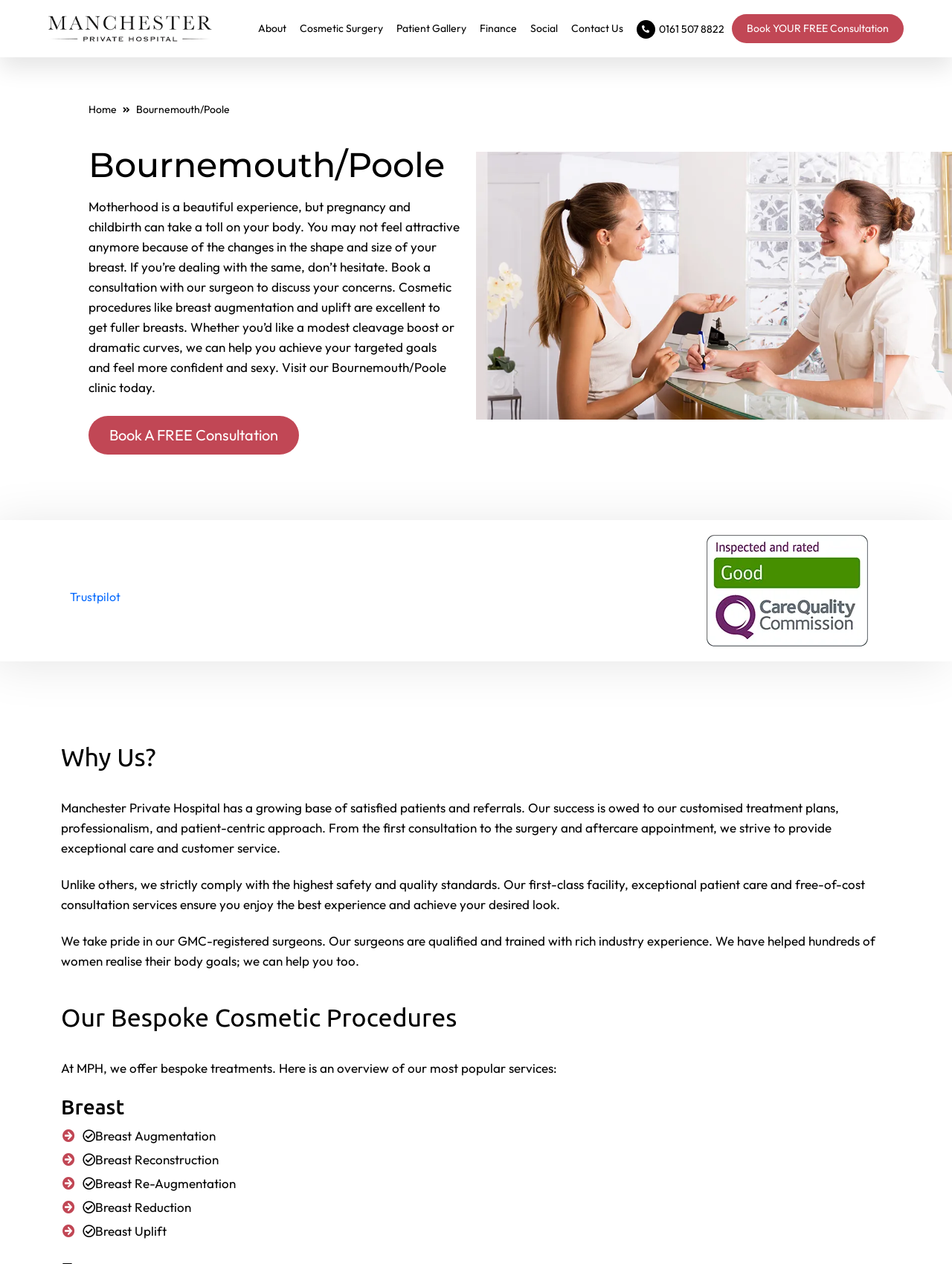Based on what you see in the screenshot, provide a thorough answer to this question: What is the phone number to book a consultation?

I found the answer by looking at the top-right corner of the webpage, where I saw a link with a phone icon and the text ' 0161 507 8822'. This suggests that the phone number to book a consultation is 0161 507 8822.